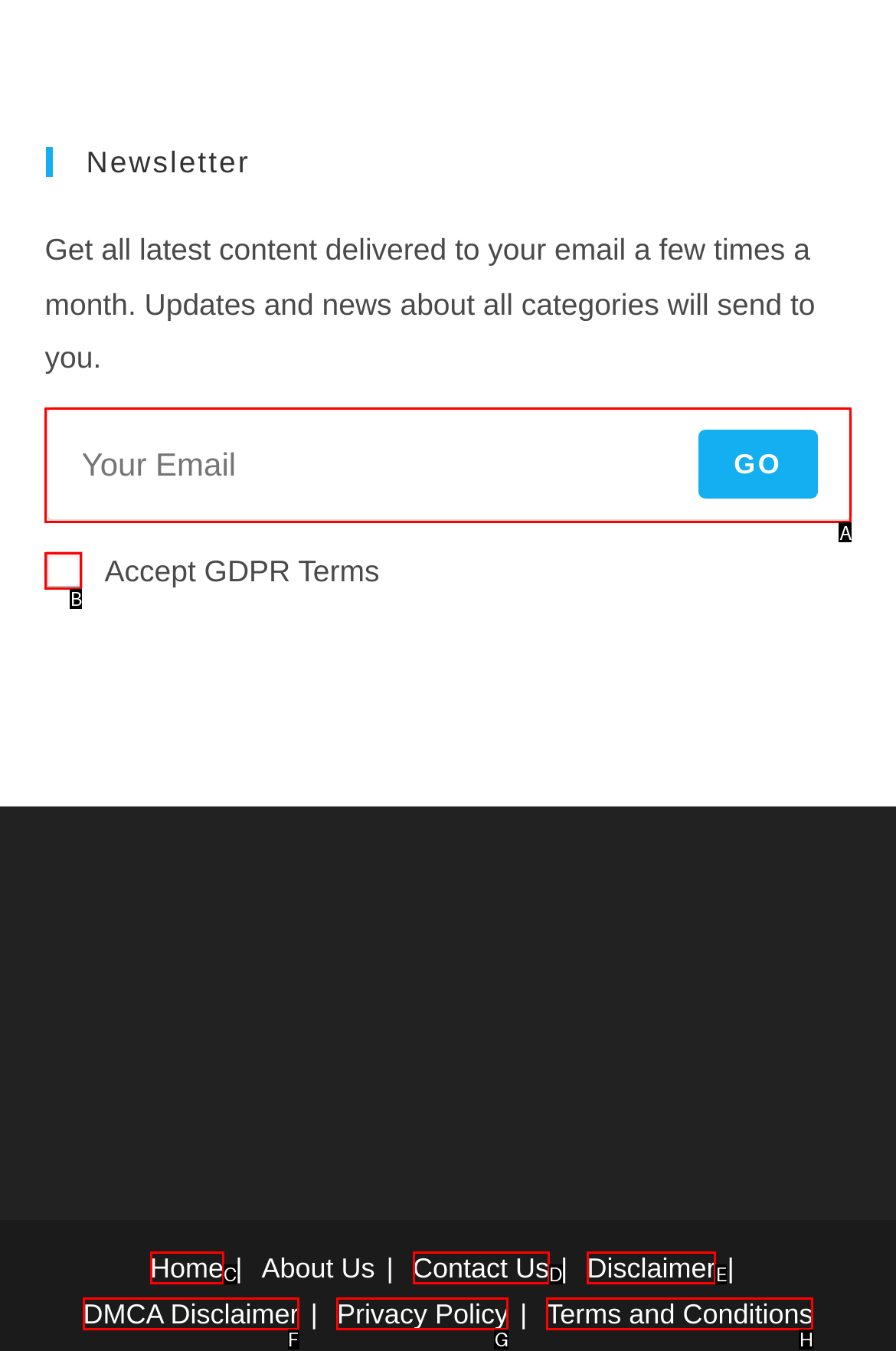Which option should be clicked to complete this task: Subscribe to the newsletter
Reply with the letter of the correct choice from the given choices.

A